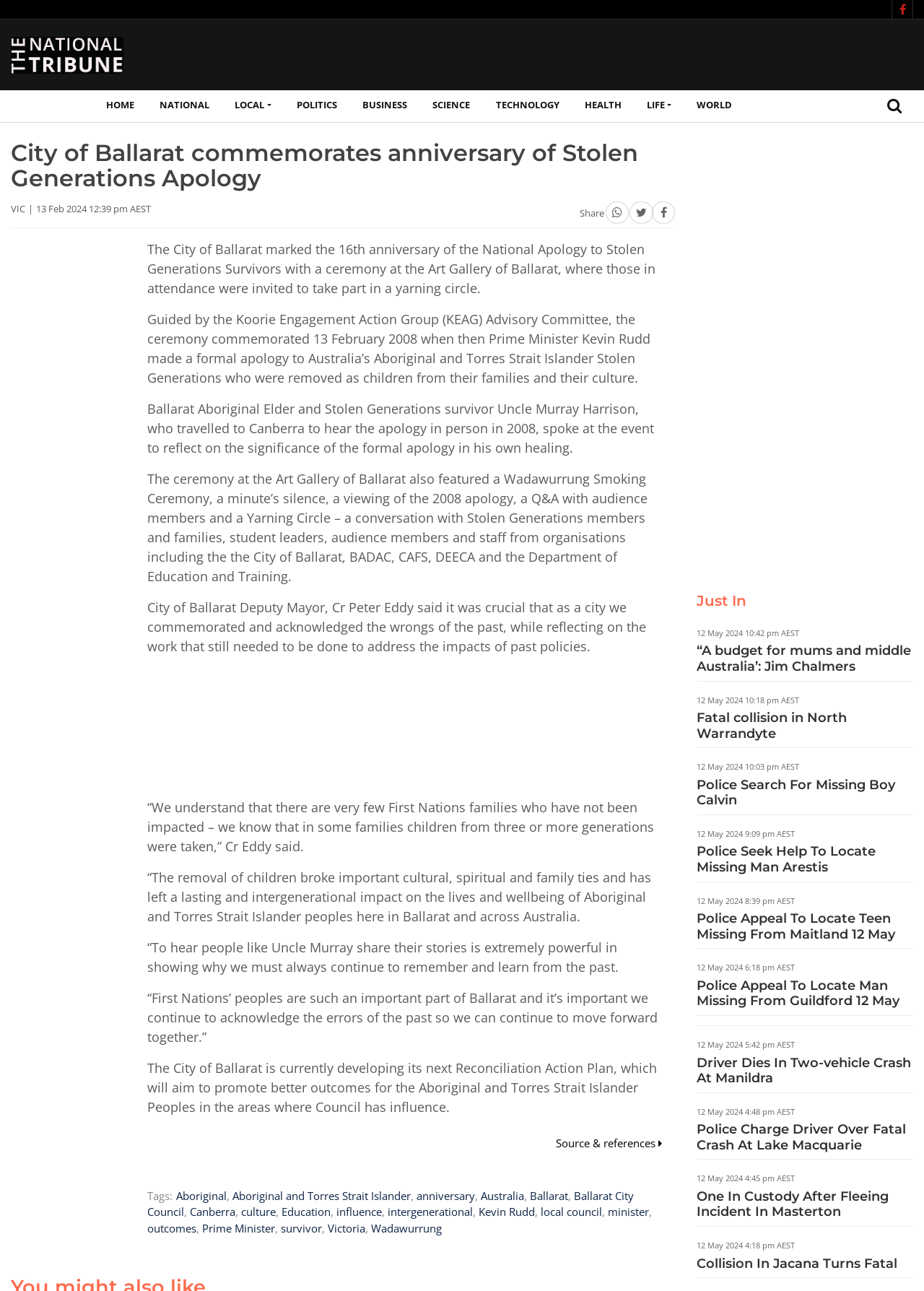Find the bounding box coordinates of the clickable region needed to perform the following instruction: "View the 'Just In' section". The coordinates should be provided as four float numbers between 0 and 1, i.e., [left, top, right, bottom].

[0.754, 0.459, 0.988, 0.472]